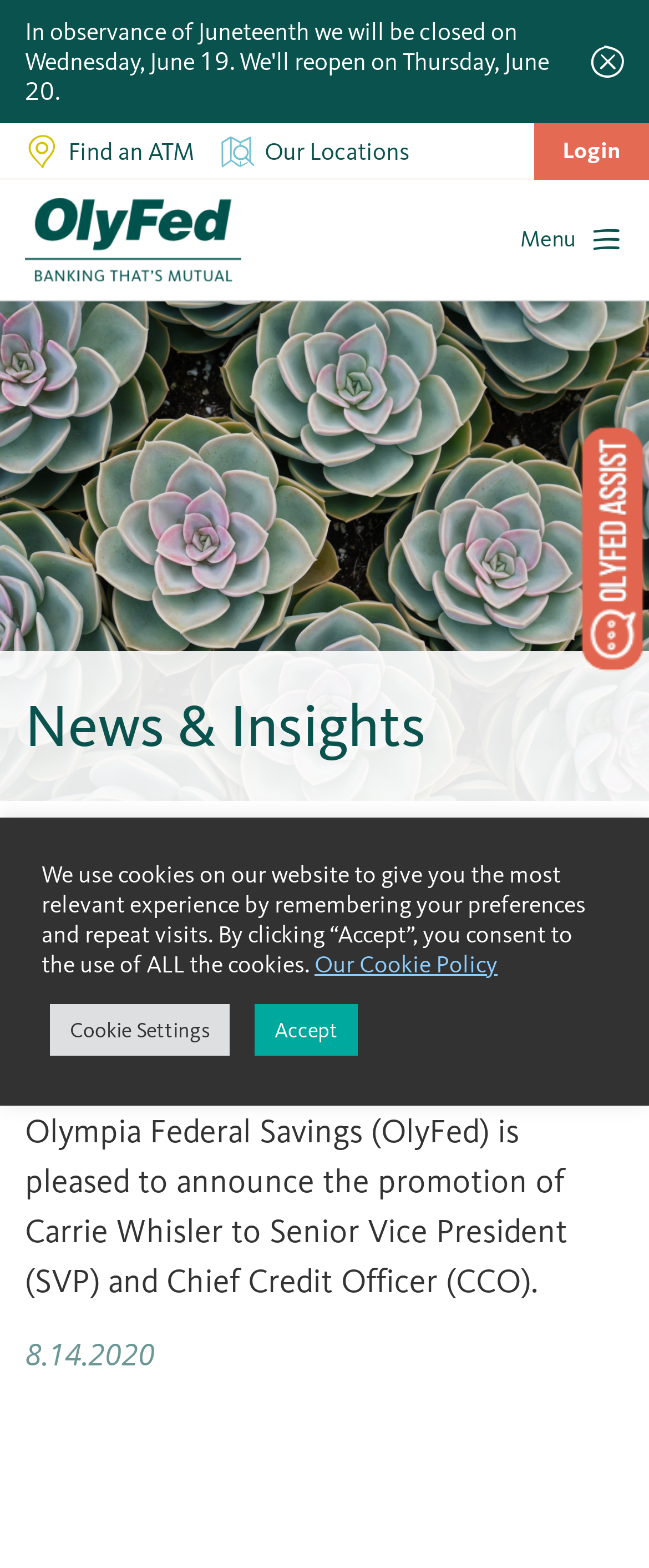Determine the bounding box coordinates of the area to click in order to meet this instruction: "Read news and insights".

[0.038, 0.415, 1.0, 0.511]